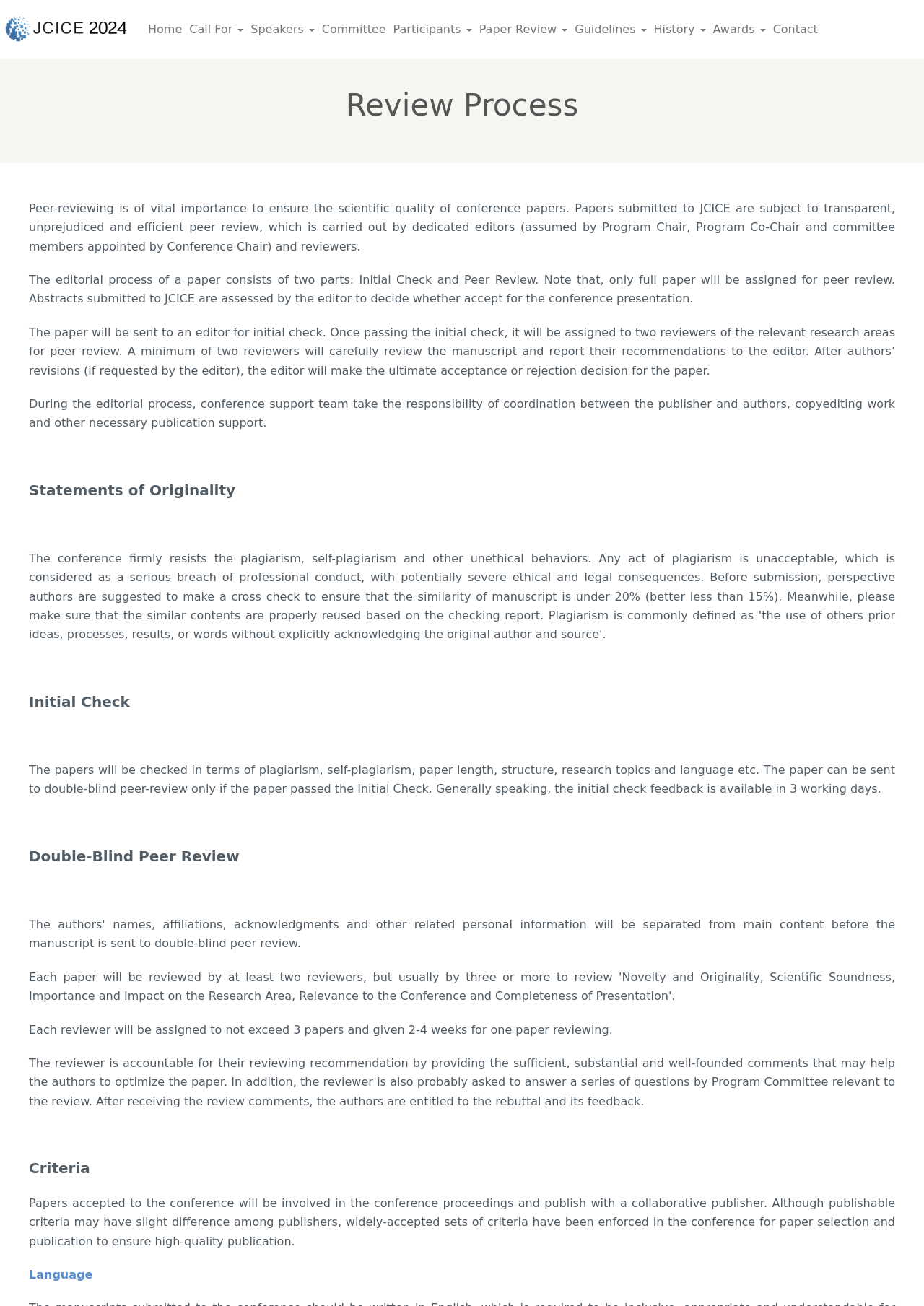Identify the bounding box coordinates of the region that needs to be clicked to carry out this instruction: "Click on the 'Call For' link". Provide these coordinates as four float numbers ranging from 0 to 1, i.e., [left, top, right, bottom].

[0.201, 0.0, 0.267, 0.045]